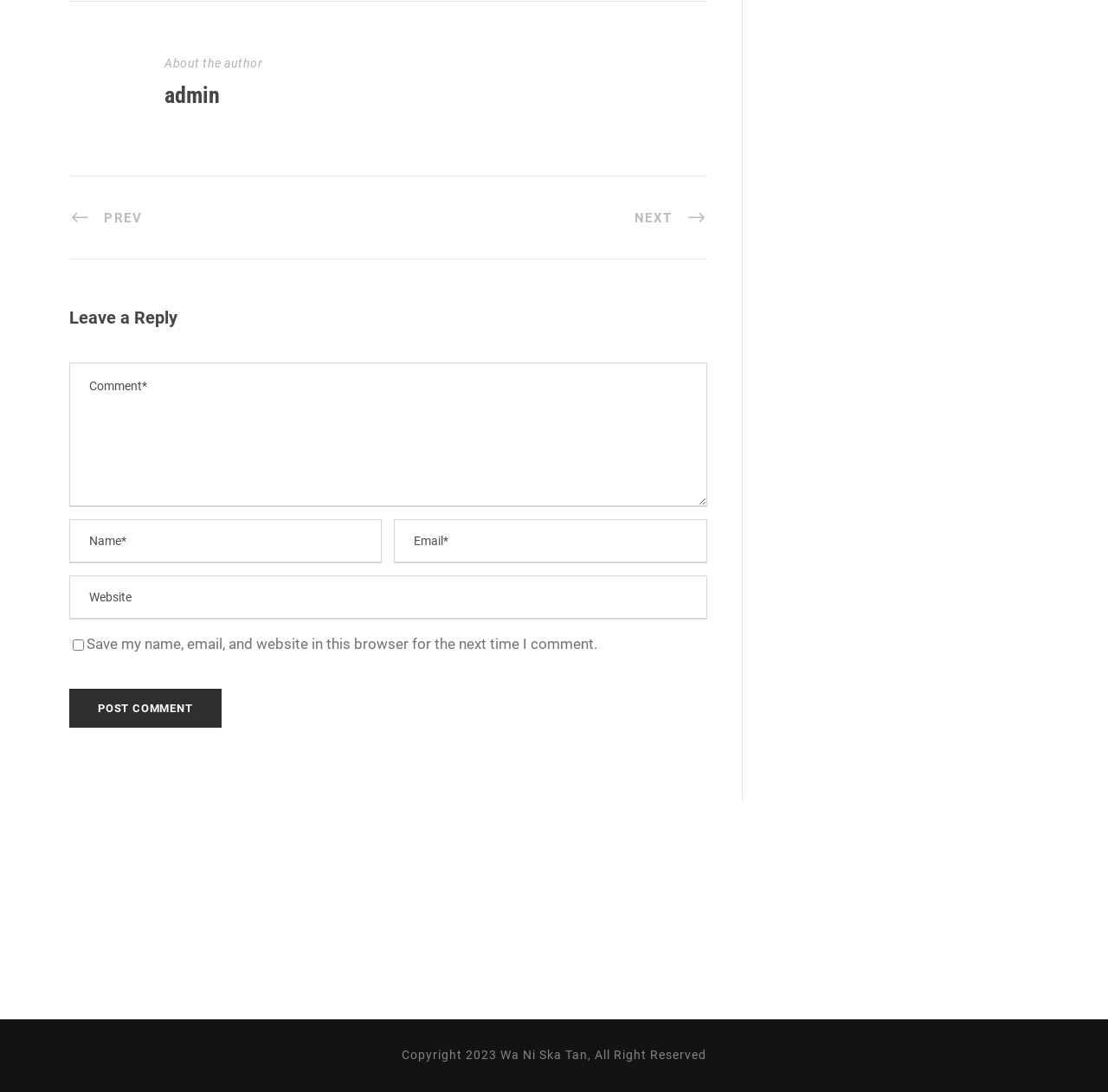Using the details from the image, please elaborate on the following question: What is the author's name?

The author's name can be found in the heading element with the text 'admin', which is located at the top of the webpage.